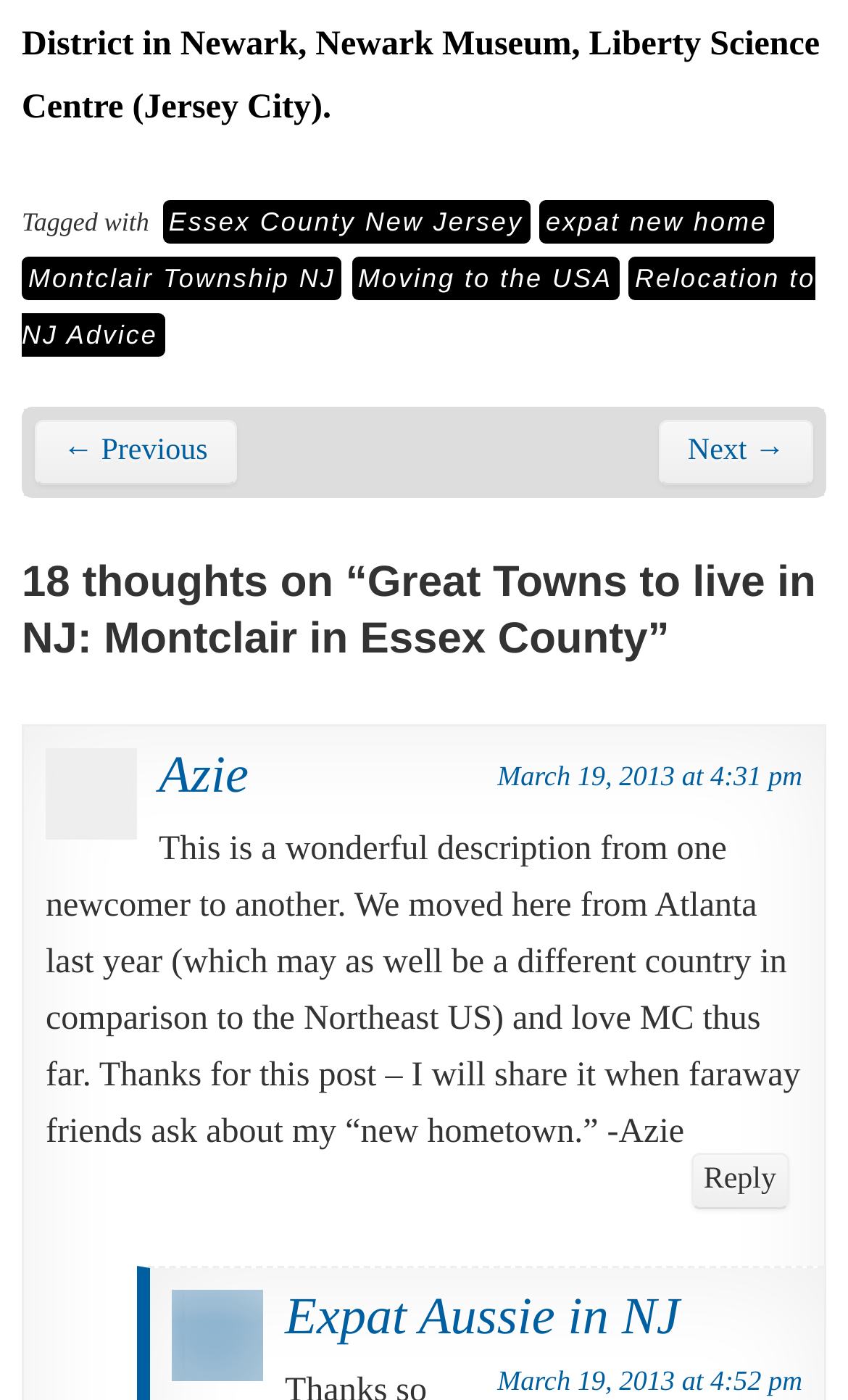Determine the bounding box for the HTML element described here: "← Previous". The coordinates should be given as [left, top, right, bottom] with each number being a float between 0 and 1.

[0.074, 0.31, 0.245, 0.334]